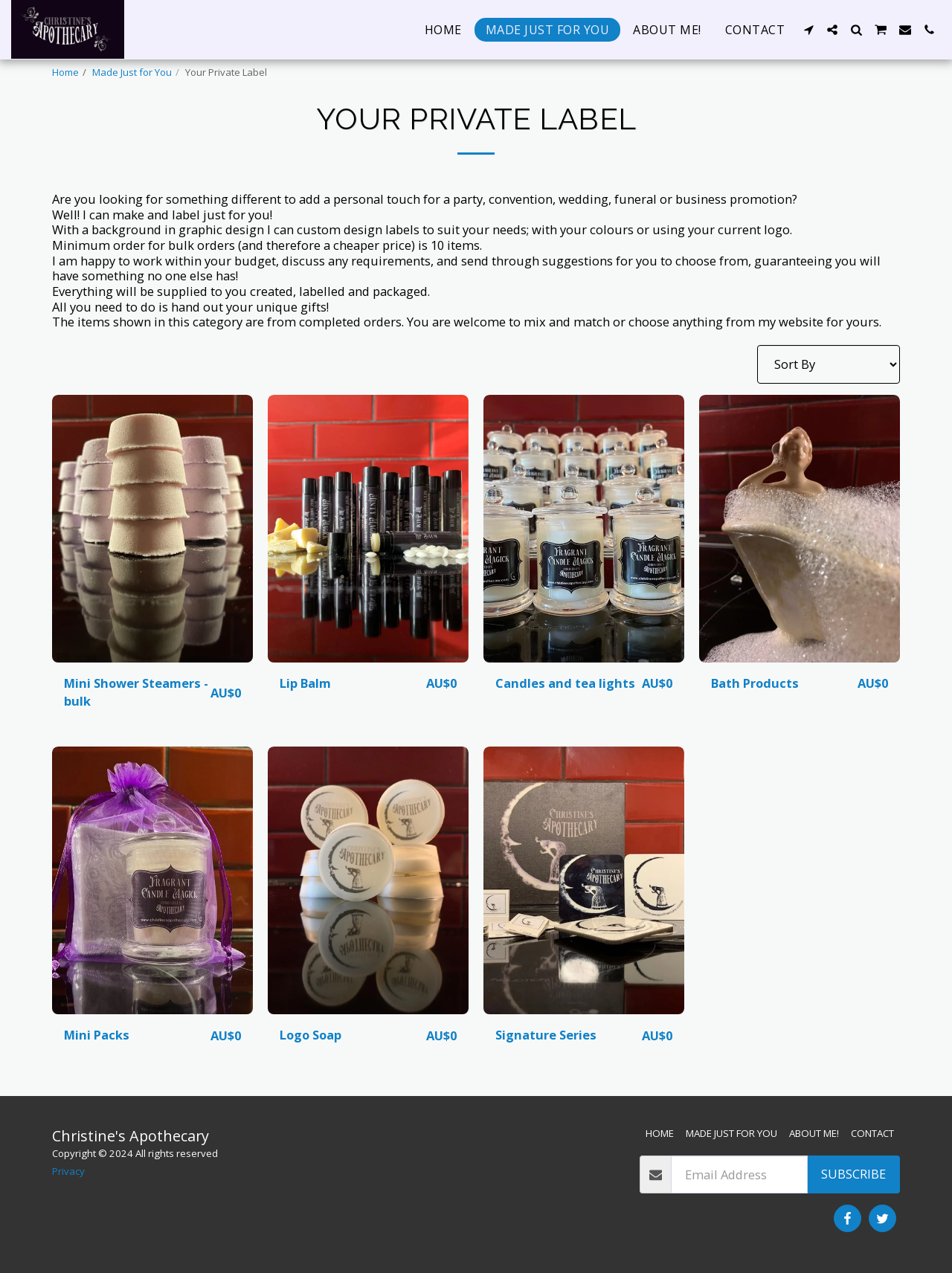Identify the bounding box coordinates of the area that should be clicked in order to complete the given instruction: "Enter your email address". The bounding box coordinates should be four float numbers between 0 and 1, i.e., [left, top, right, bottom].

[0.705, 0.908, 0.848, 0.938]